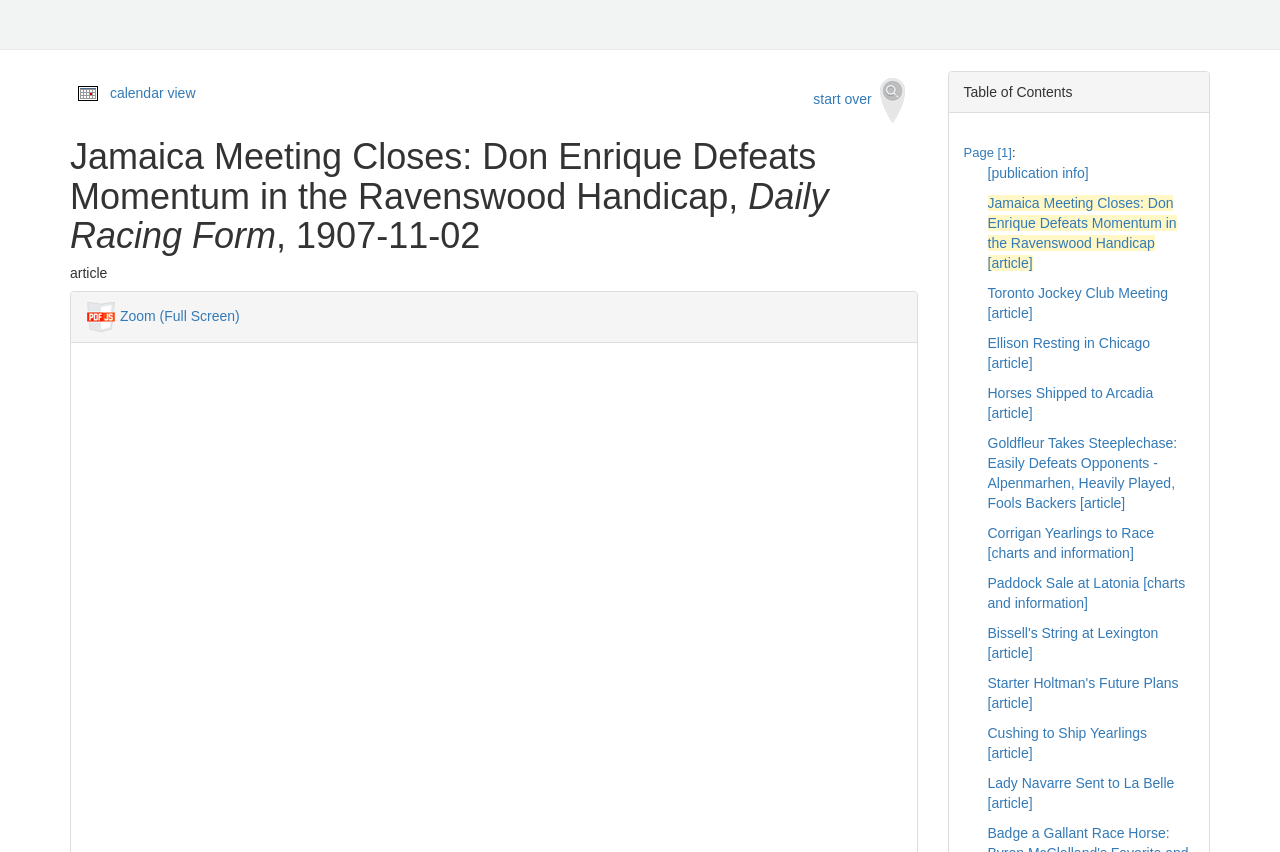Indicate the bounding box coordinates of the clickable region to achieve the following instruction: "read Jamaica Meeting Closes article."

[0.771, 0.228, 0.919, 0.318]